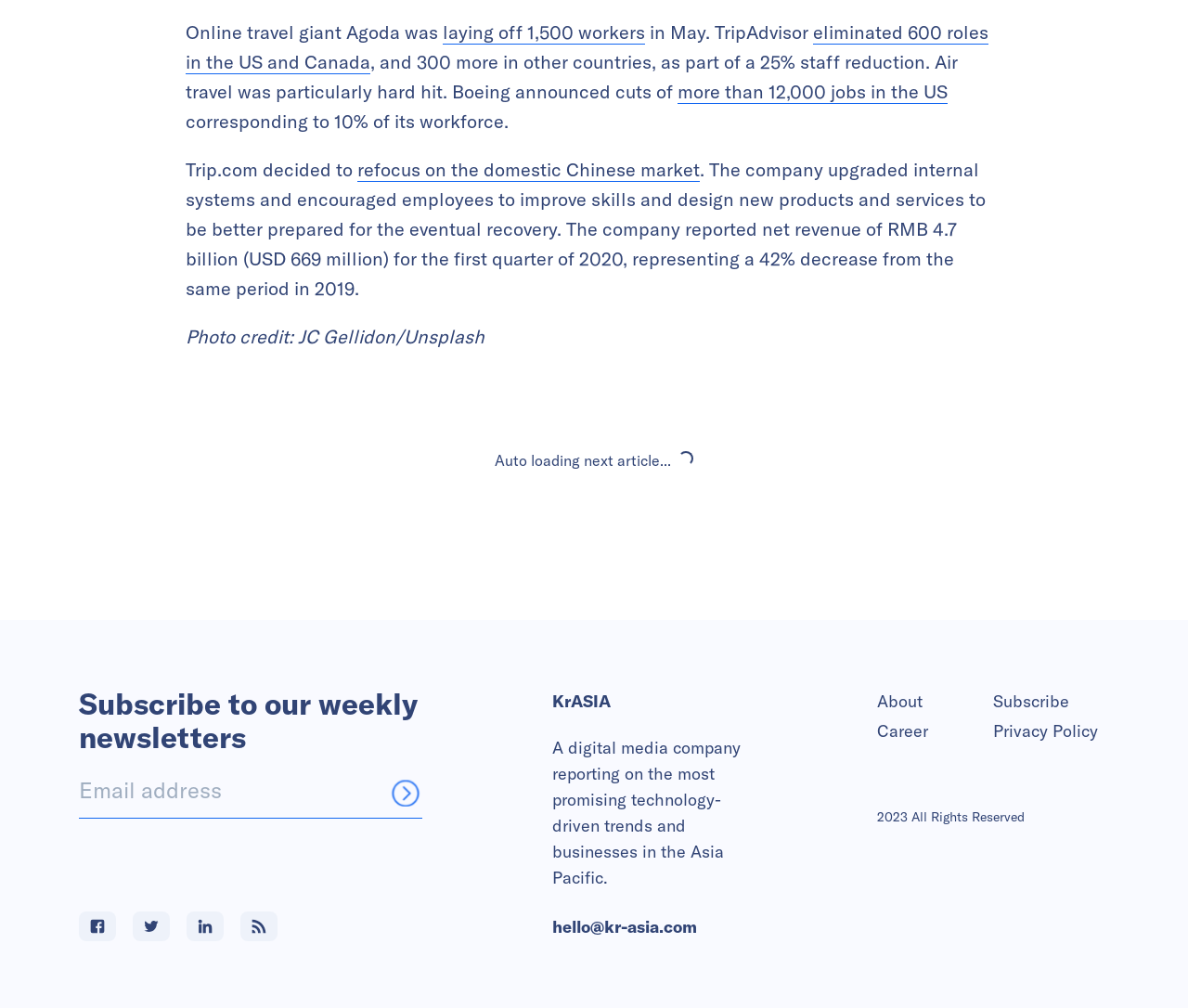Find the bounding box coordinates for the HTML element specified by: "Career".

[0.738, 0.711, 0.836, 0.74]